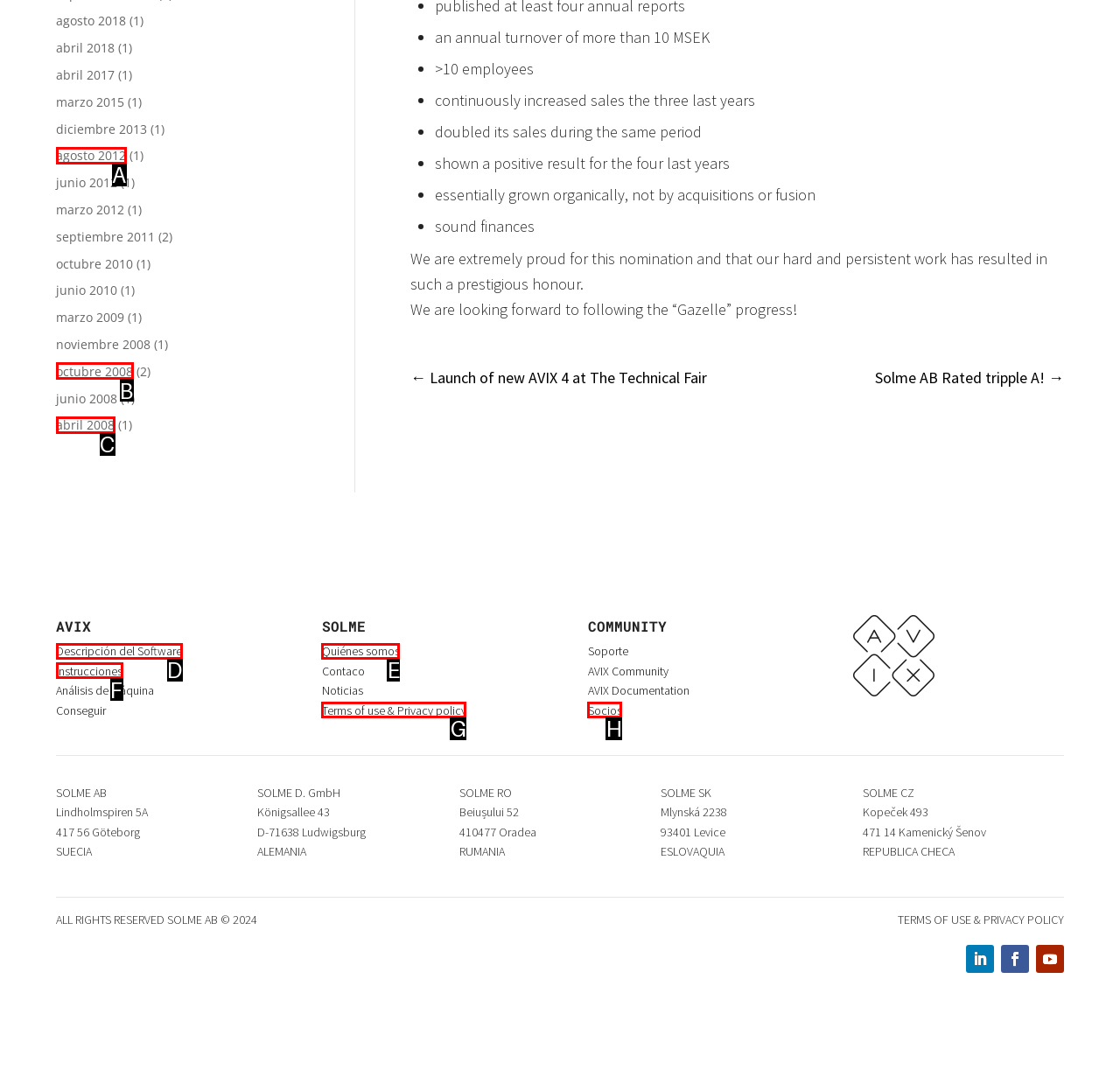Given the description: Descripción del Software, identify the matching option. Answer with the corresponding letter.

D